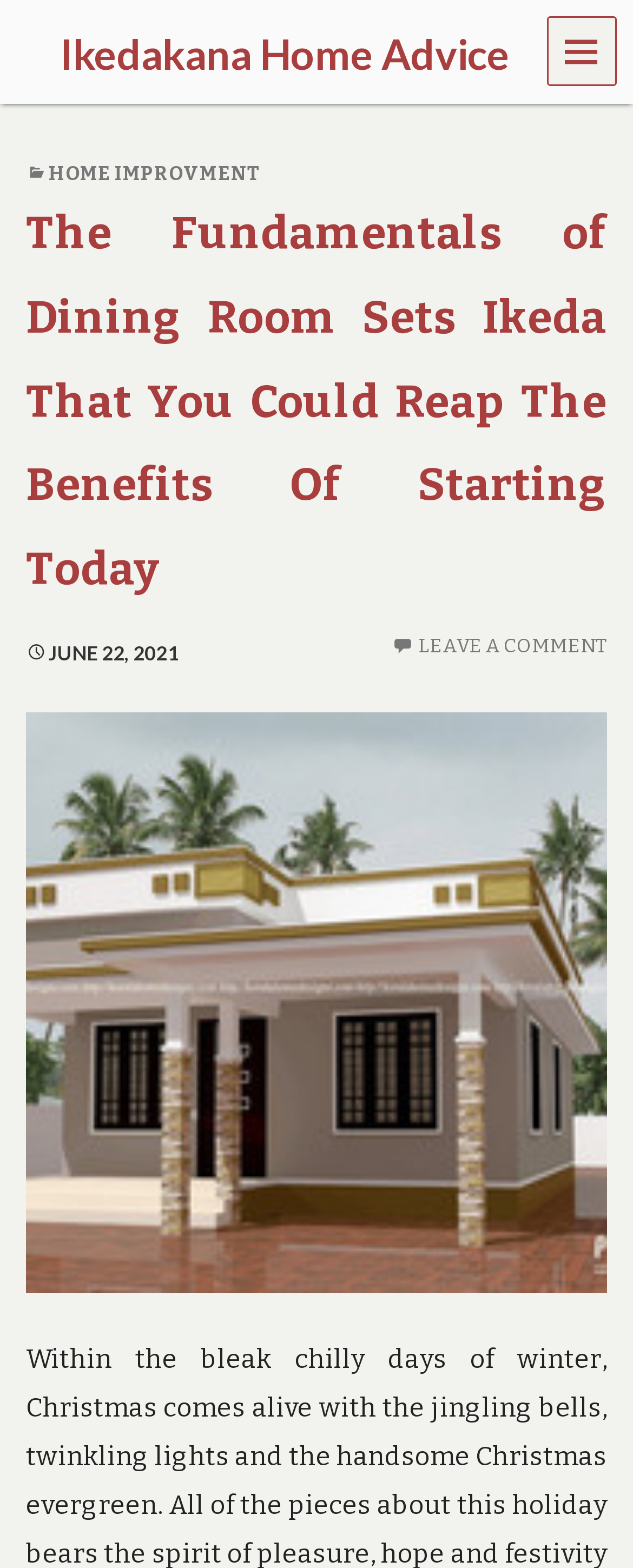Find the UI element described as: "Menu" and predict its bounding box coordinates. Ensure the coordinates are four float numbers between 0 and 1, [left, top, right, bottom].

[0.865, 0.01, 0.975, 0.055]